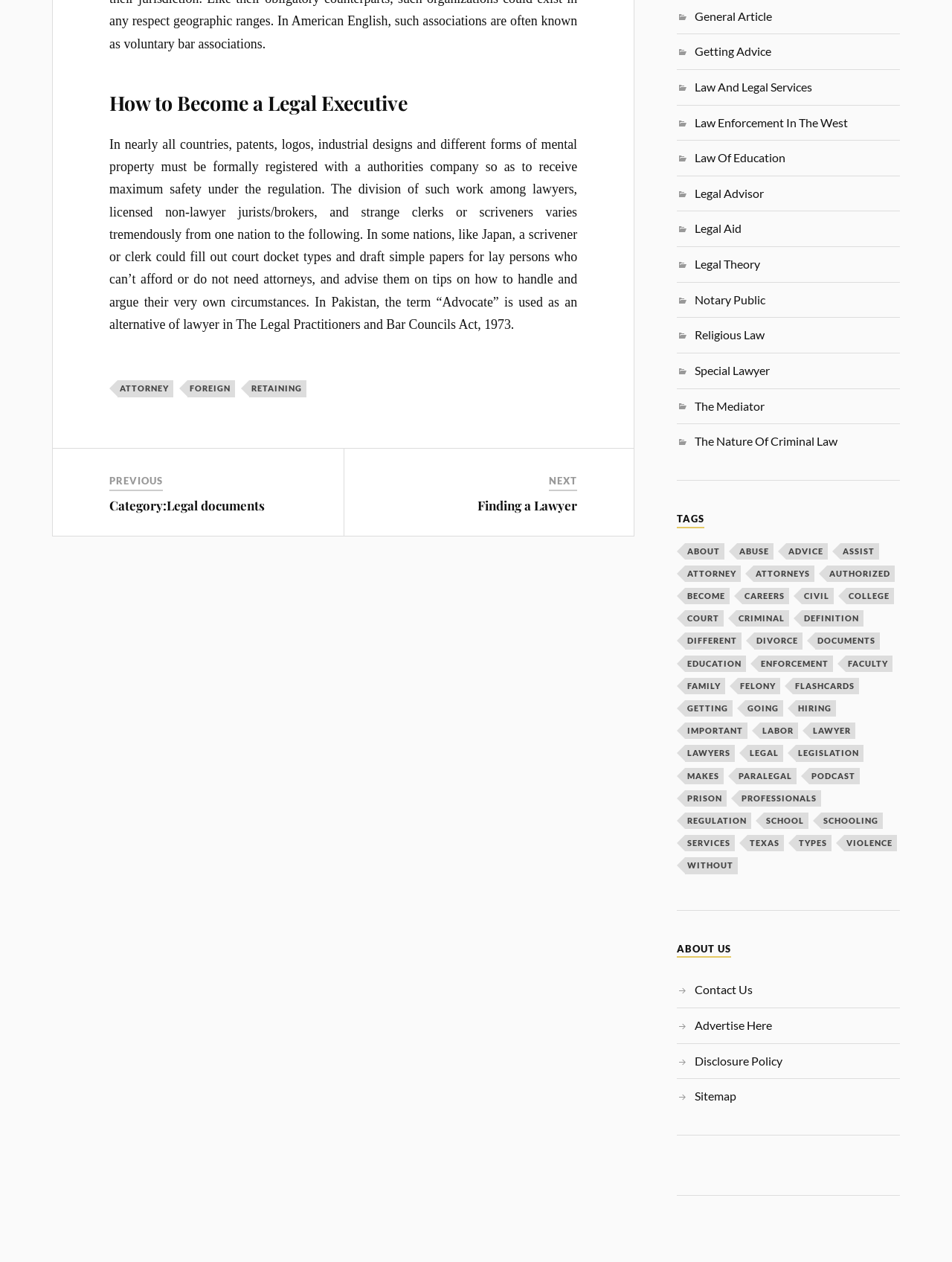Determine the bounding box coordinates of the UI element described below. Use the format (top-left x, top-left y, bottom-right x, bottom-right y) with floating point numbers between 0 and 1: Law Enforcement In The West

[0.73, 0.091, 0.891, 0.102]